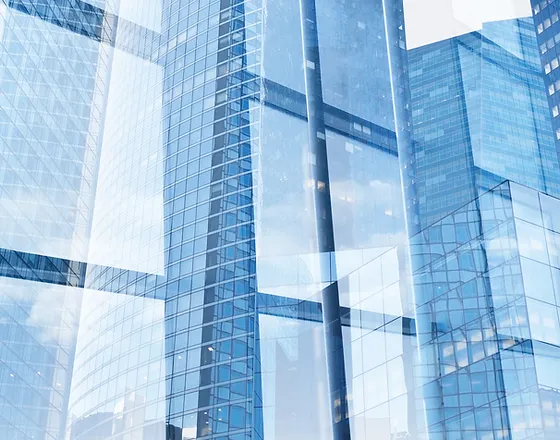Generate an in-depth description of the image you see.

The image showcases a striking composition of modern glass buildings, characterized by their reflective surfaces that create a dynamic interplay with light. The transparent facades reveal intricate patterns formed by the overlapping structure of the windows and framework. The blue hues dominate the scene, evoking a sense of calm and sophistication, while the clarity of the glass offers a glimpse into the urban architecture that surrounds them. This visual captures the essence of contemporary design, highlighting both the aesthetic appeal and functional purpose of these structures within an urban landscape.